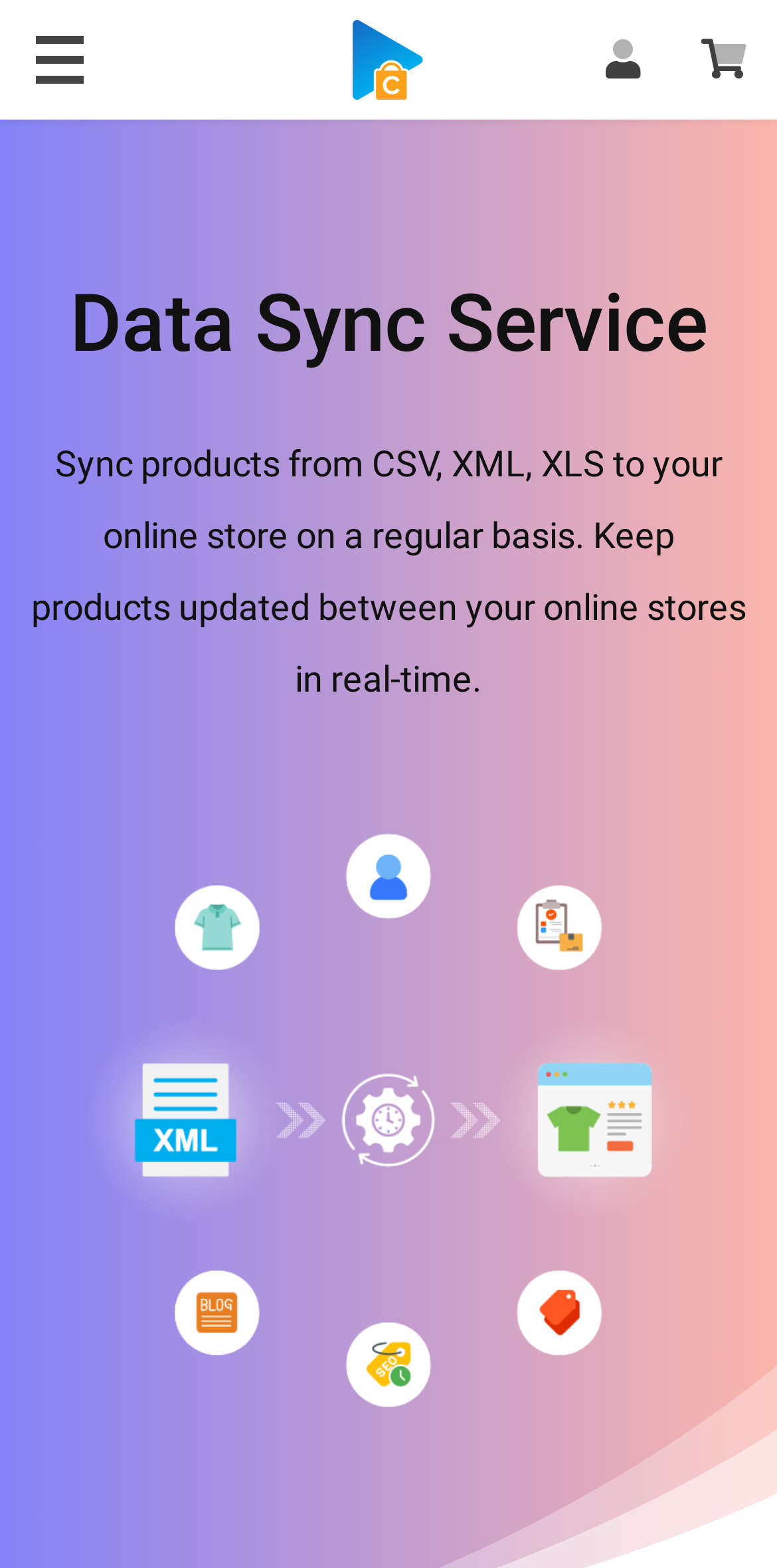What is the purpose of the service?
Based on the image, answer the question with as much detail as possible.

The purpose of the service is to sync products from various file formats such as CSV, XML, XLS to an online store on a regular basis, and also to keep products updated between two online stores in real-time, as described in the static text on the webpage.